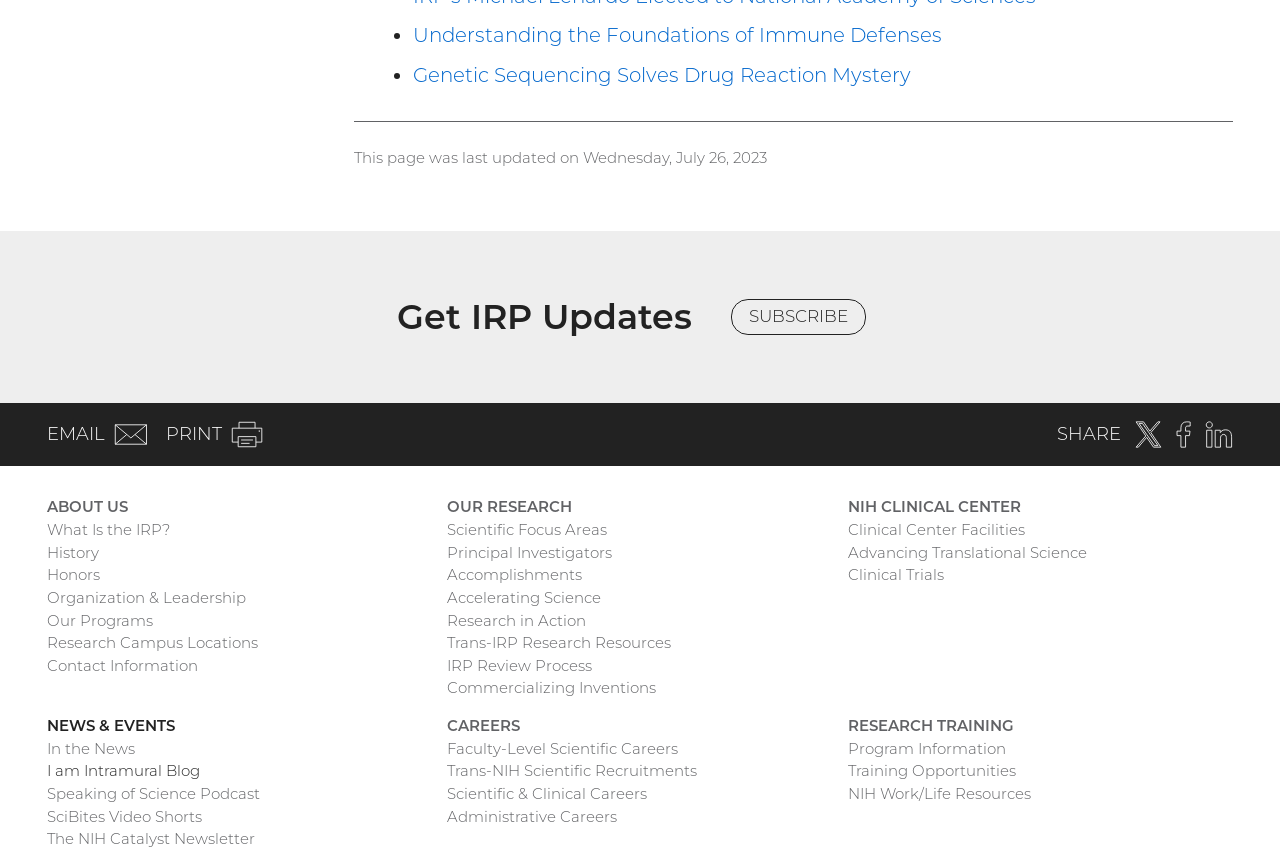Locate the bounding box of the UI element described in the following text: "Commercializing Inventions".

[0.35, 0.796, 0.513, 0.823]